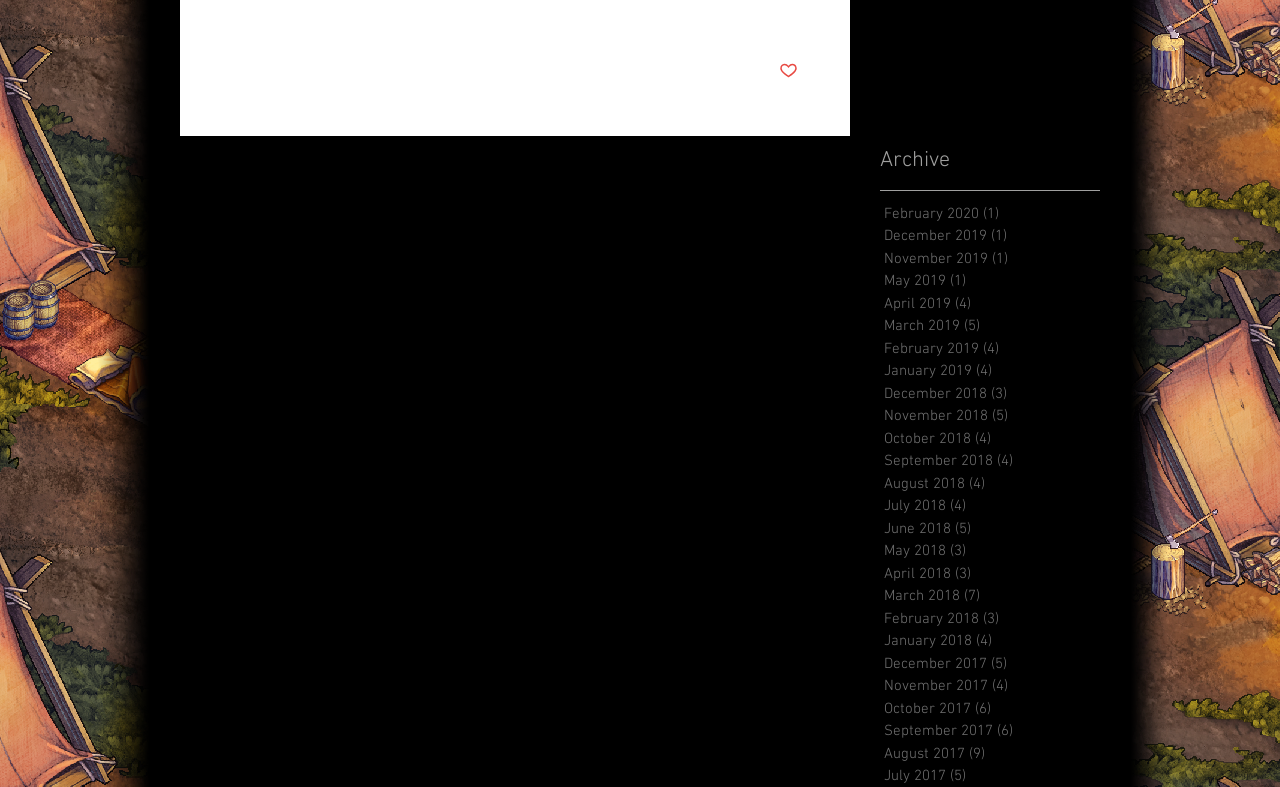Extract the bounding box coordinates of the UI element described by: "September 2018 (4) 4 posts". The coordinates should include four float numbers ranging from 0 to 1, e.g., [left, top, right, bottom].

[0.691, 0.572, 0.855, 0.601]